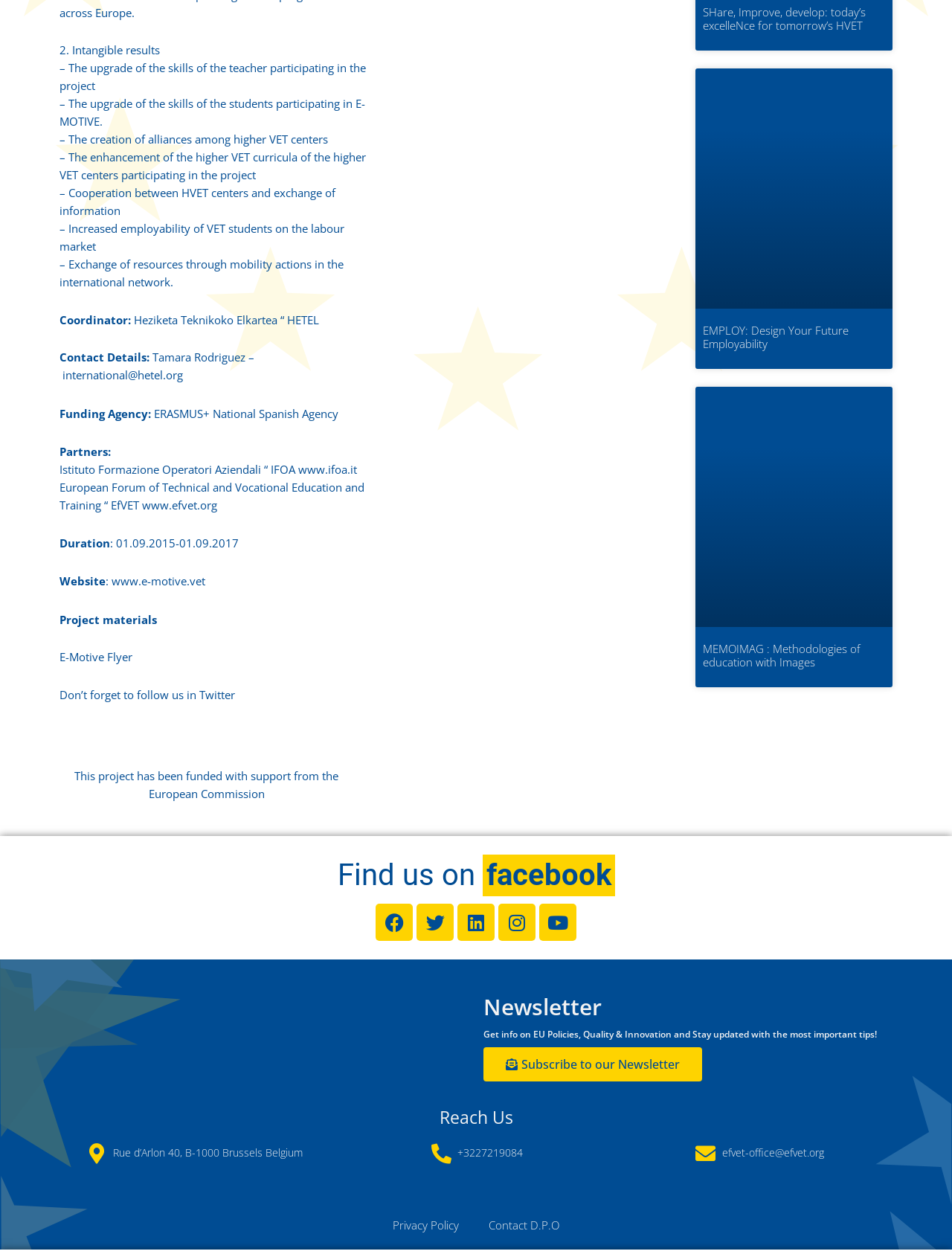Using the element description: "Linkedin", determine the bounding box coordinates. The coordinates should be in the format [left, top, right, bottom], with values between 0 and 1.

[0.48, 0.721, 0.52, 0.75]